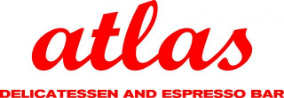Respond to the question below with a single word or phrase:
What is the atmosphere of Atlas?

inviting